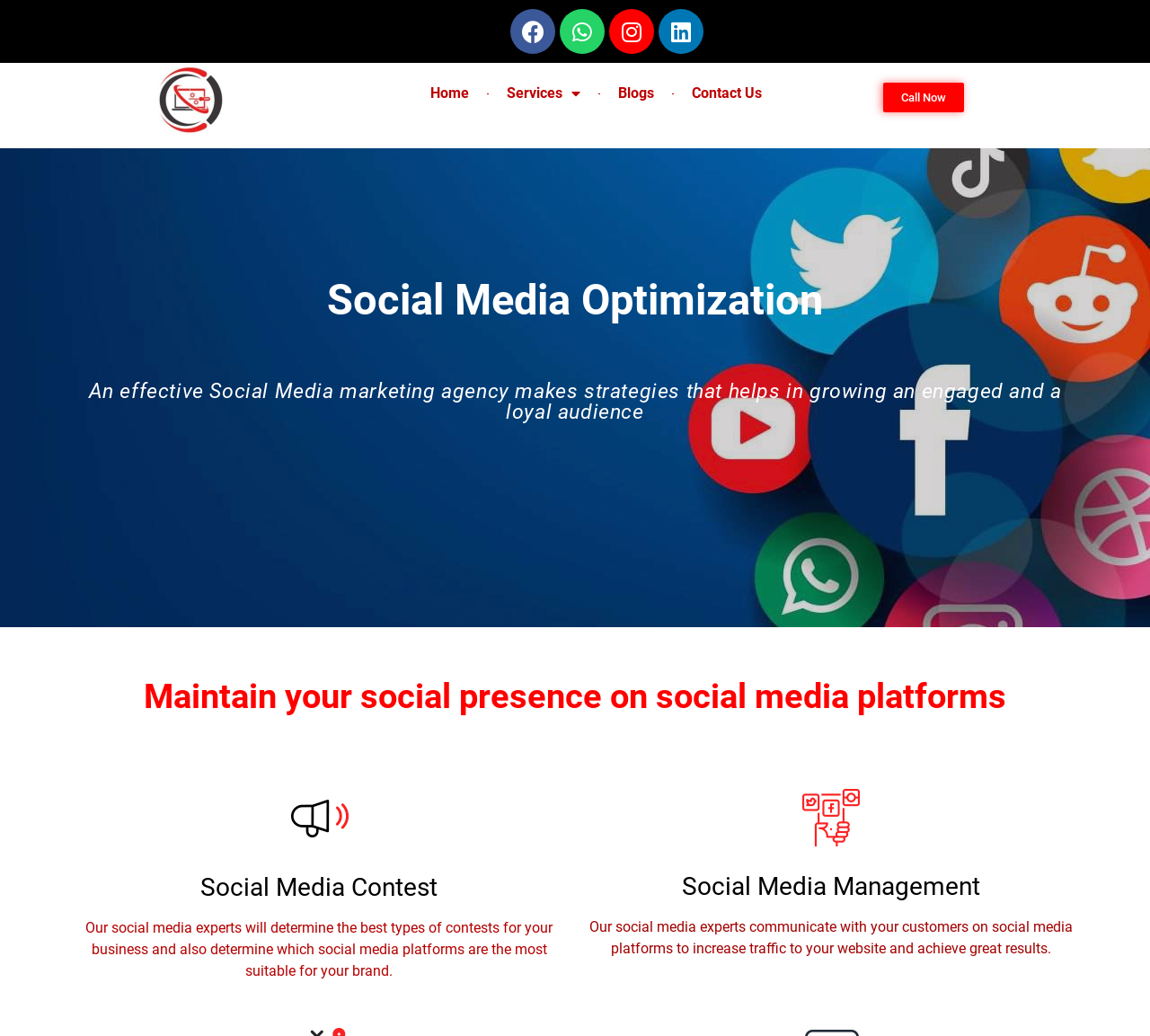Using the given element description, provide the bounding box coordinates (top-left x, top-left y, bottom-right x, bottom-right y) for the corresponding UI element in the screenshot: Call Now

[0.768, 0.08, 0.838, 0.108]